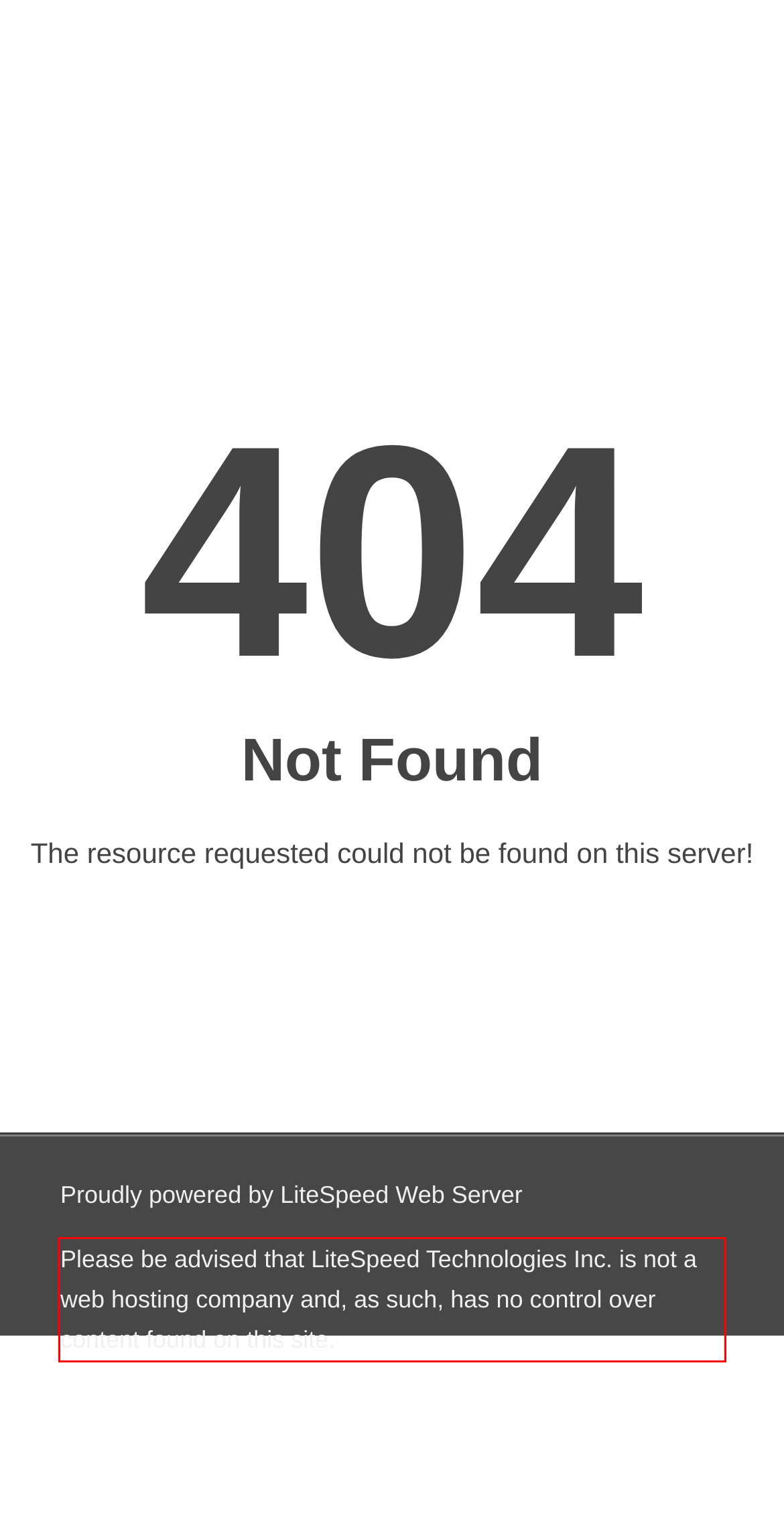Given a webpage screenshot, locate the red bounding box and extract the text content found inside it.

Please be advised that LiteSpeed Technologies Inc. is not a web hosting company and, as such, has no control over content found on this site.